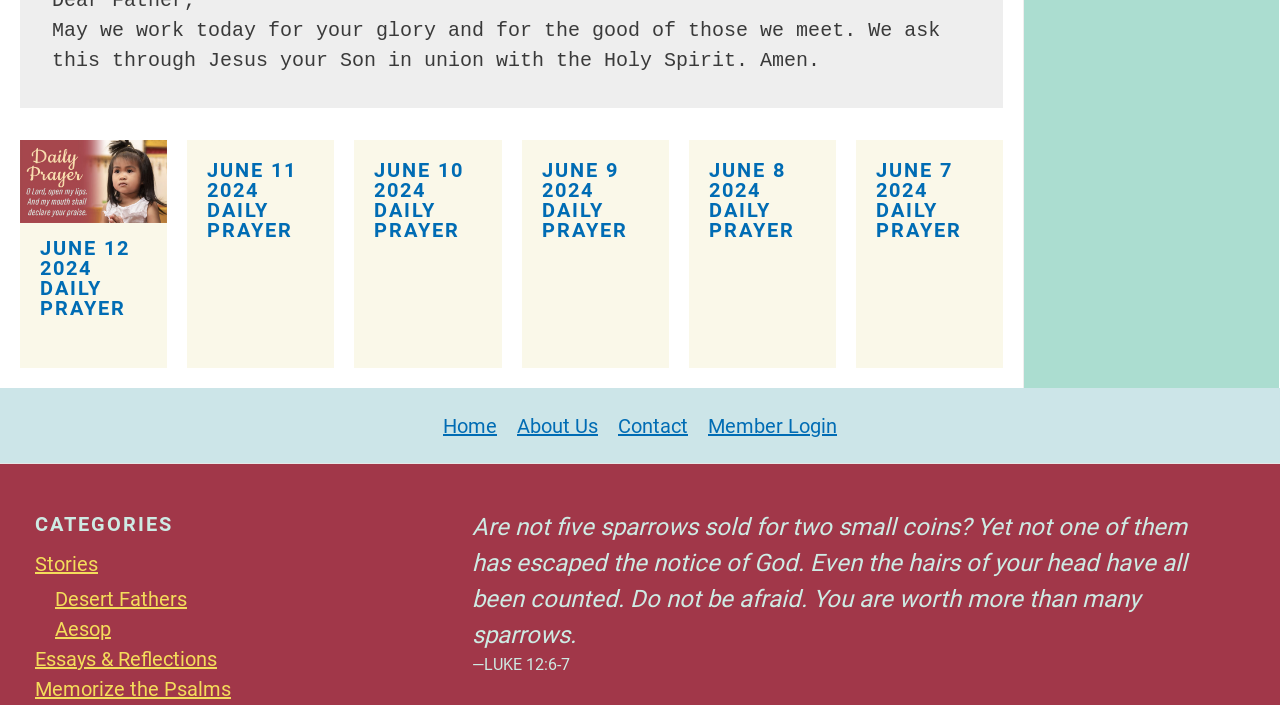By analyzing the image, answer the following question with a detailed response: What is the date of the first daily prayer?

The first daily prayer is located in the first article element, which has a heading element with the text 'JUNE 12 2024 DAILY PRAYER'. This indicates that the date of the first daily prayer is June 12, 2024.